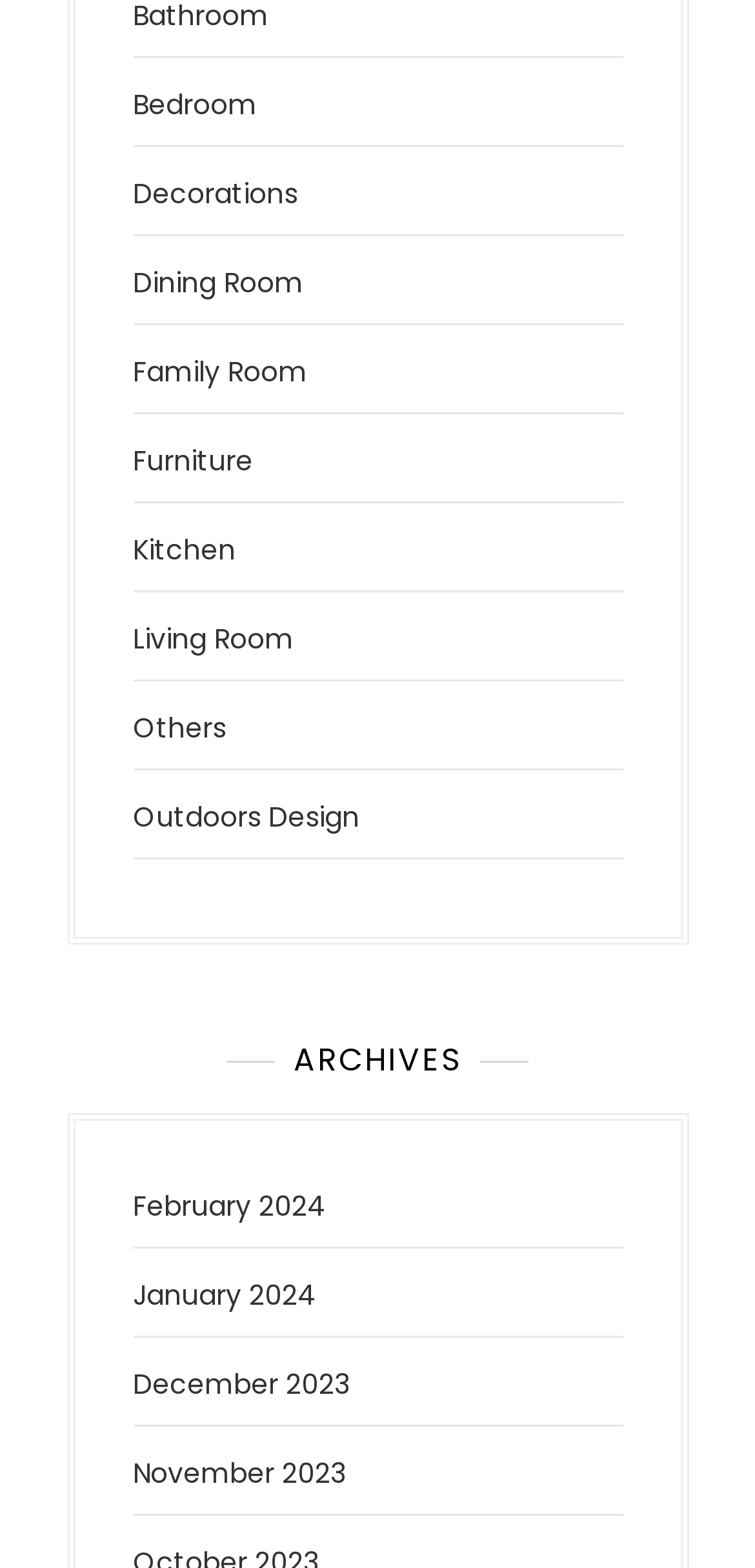What is the purpose of the links under 'ARCHIVES'?
Kindly offer a detailed explanation using the data available in the image.

Based on the context of the webpage, I infer that the links under the 'ARCHIVES' heading are meant to provide access to past content, allowing users to view older articles or posts.